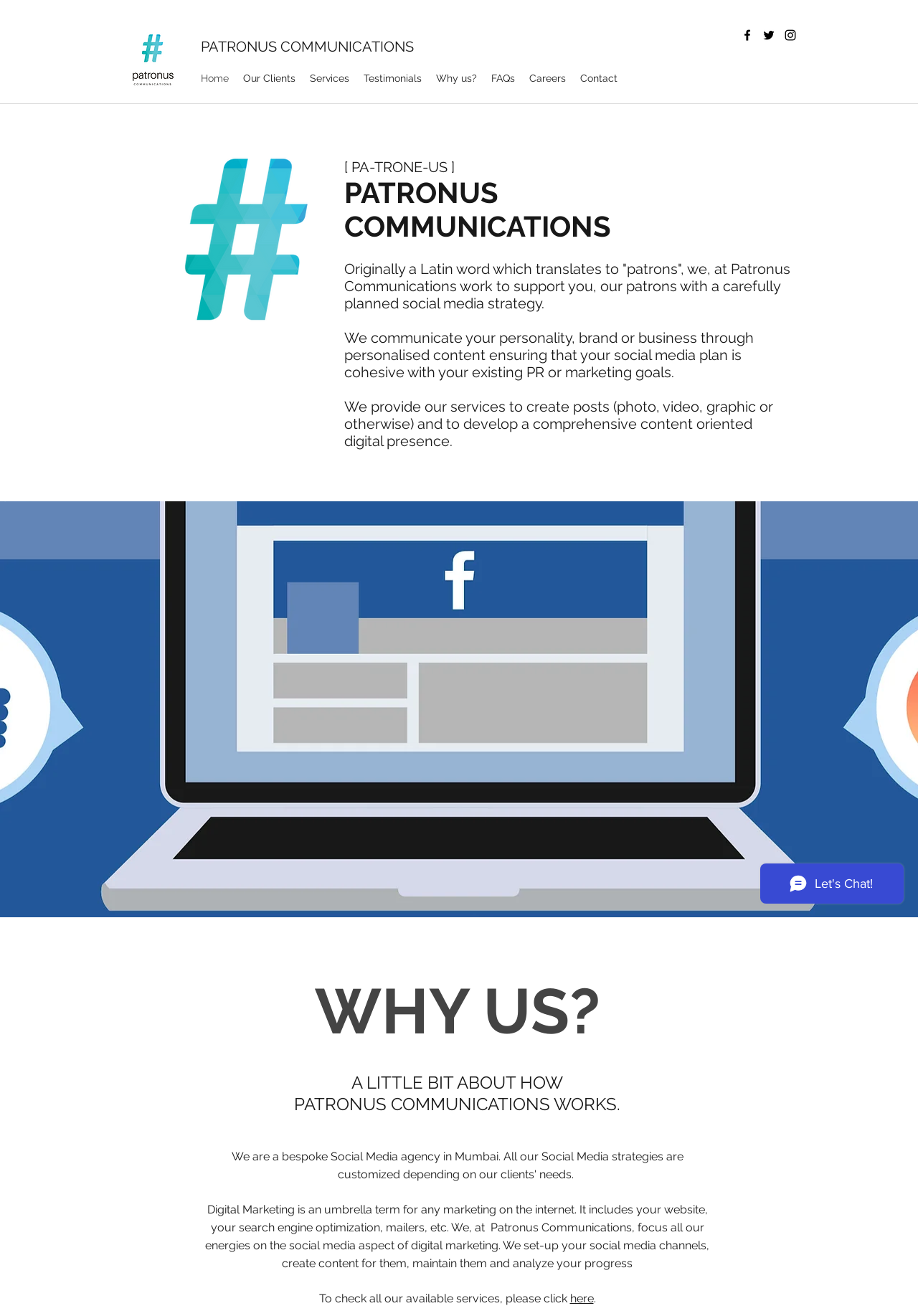Can you pinpoint the bounding box coordinates for the clickable element required for this instruction: "Click on the 'Why us?' heading"? The coordinates should be four float numbers between 0 and 1, i.e., [left, top, right, bottom].

[0.223, 0.743, 0.773, 0.795]